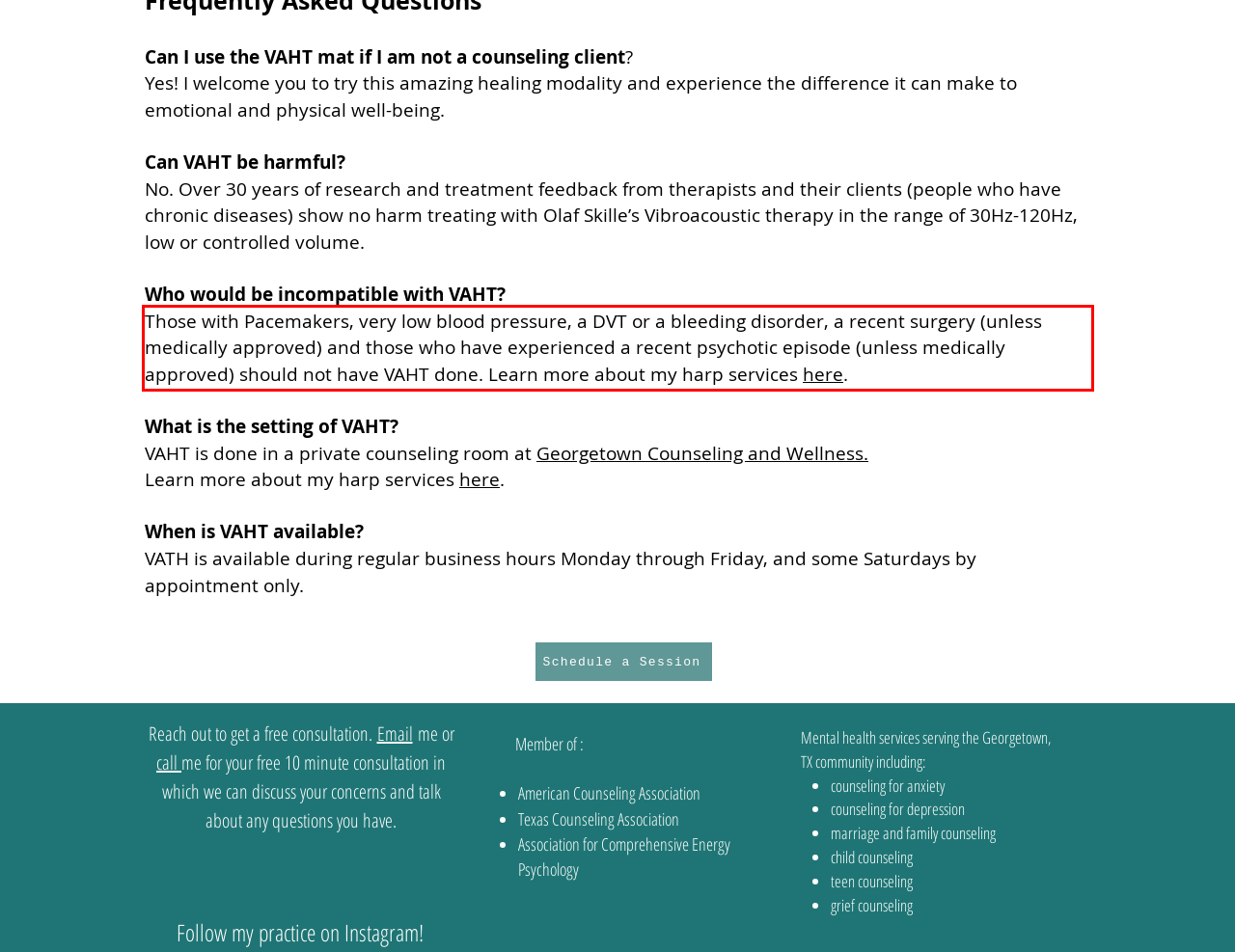You have a screenshot of a webpage, and there is a red bounding box around a UI element. Utilize OCR to extract the text within this red bounding box.

Those with Pacemakers, very low blood pressure, a DVT or a bleeding disorder, a recent surgery (unless medically approved) and those who have experienced a recent psychotic episode (unless medically approved) should not have VAHT done. Learn more about my harp services here.